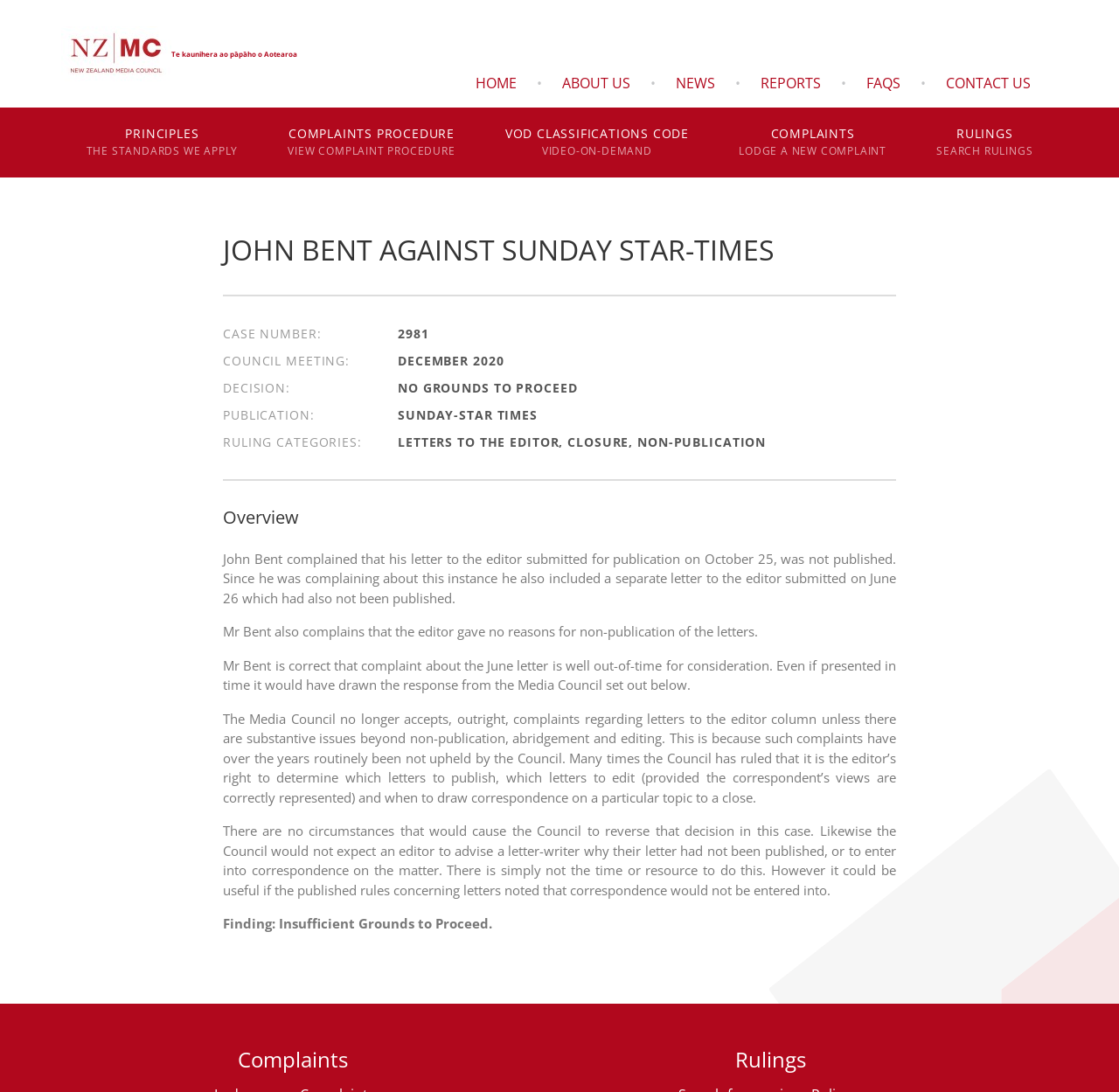Please find the bounding box coordinates of the element that you should click to achieve the following instruction: "View complaints procedure". The coordinates should be presented as four float numbers between 0 and 1: [left, top, right, bottom].

[0.251, 0.098, 0.413, 0.163]